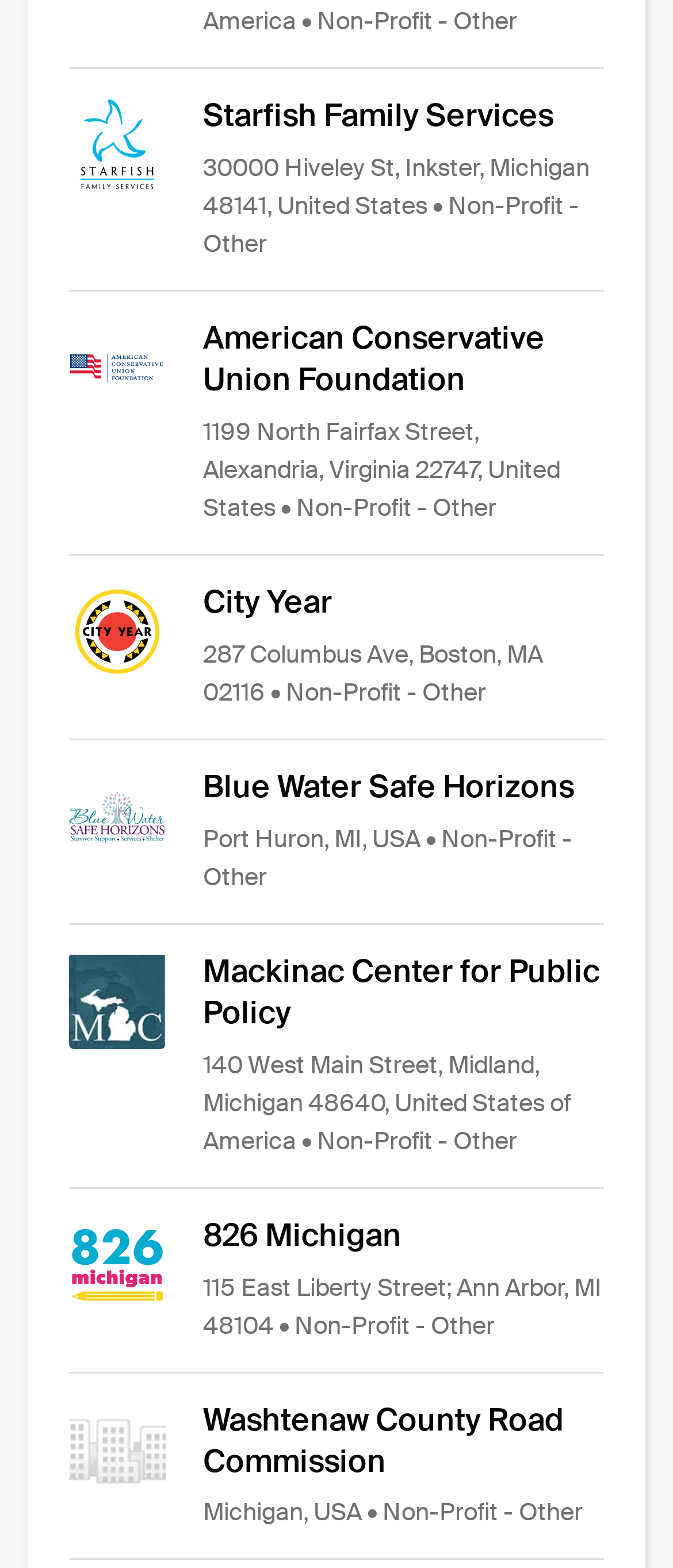Give a one-word or short-phrase answer to the following question: 
What is the location of Blue Water Safe Horizons?

Port Huron, MI, USA